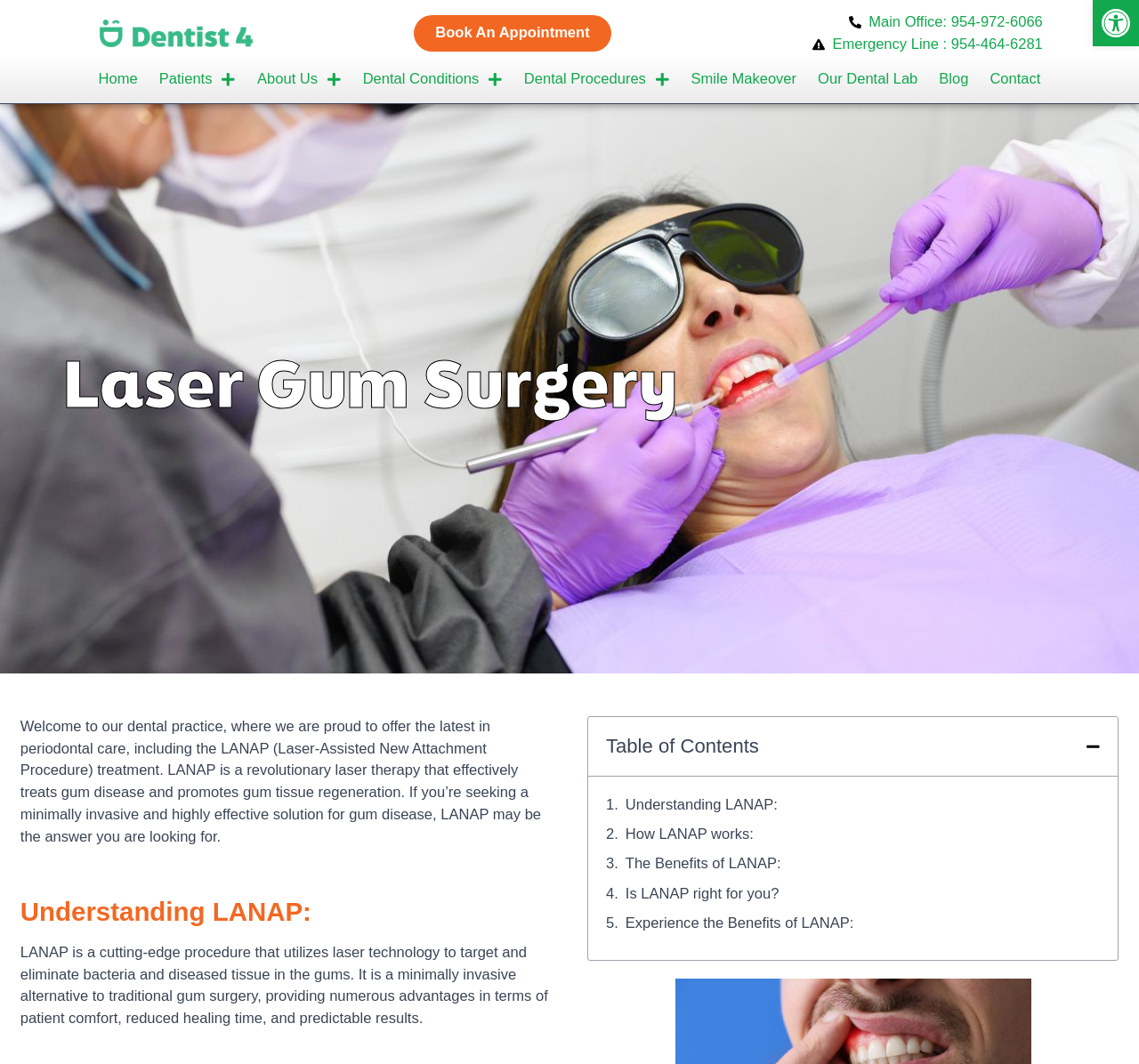Please find the bounding box for the following UI element description. Provide the coordinates in (top-left x, top-left y, bottom-right x, bottom-right y) format, with values between 0 and 1: Main Office: 954-972-6066

[0.745, 0.011, 0.915, 0.031]